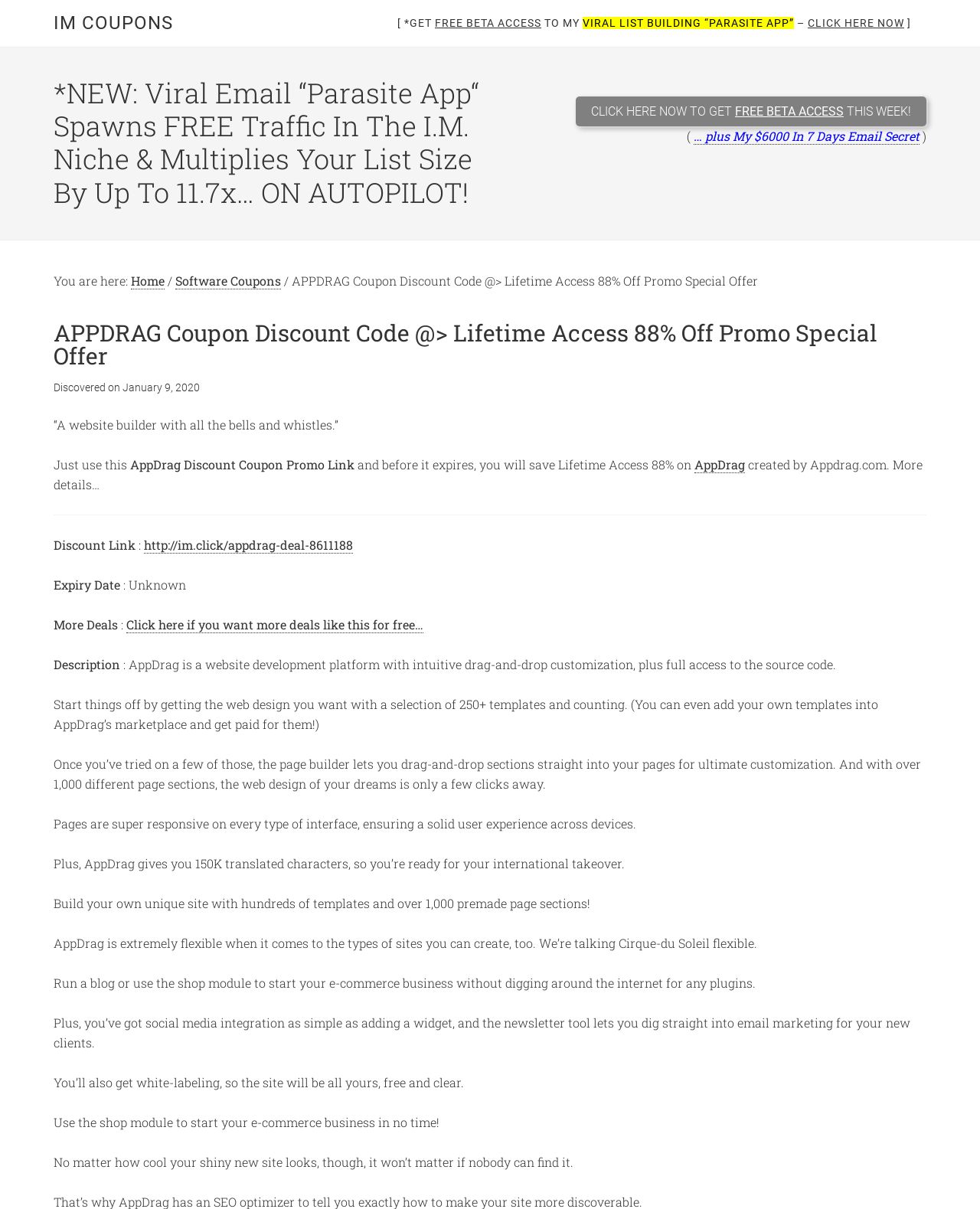Please provide a detailed answer to the question below by examining the image:
What is the name of the website builder platform?

The question asks for the name of the website builder platform, which can be found in the description section of the webpage. The description section has a text element with the text 'AppDrag is a website development platform with intuitive drag-and-drop customization, plus full access to the source code.', which indicates that the name of the website builder platform is AppDrag.